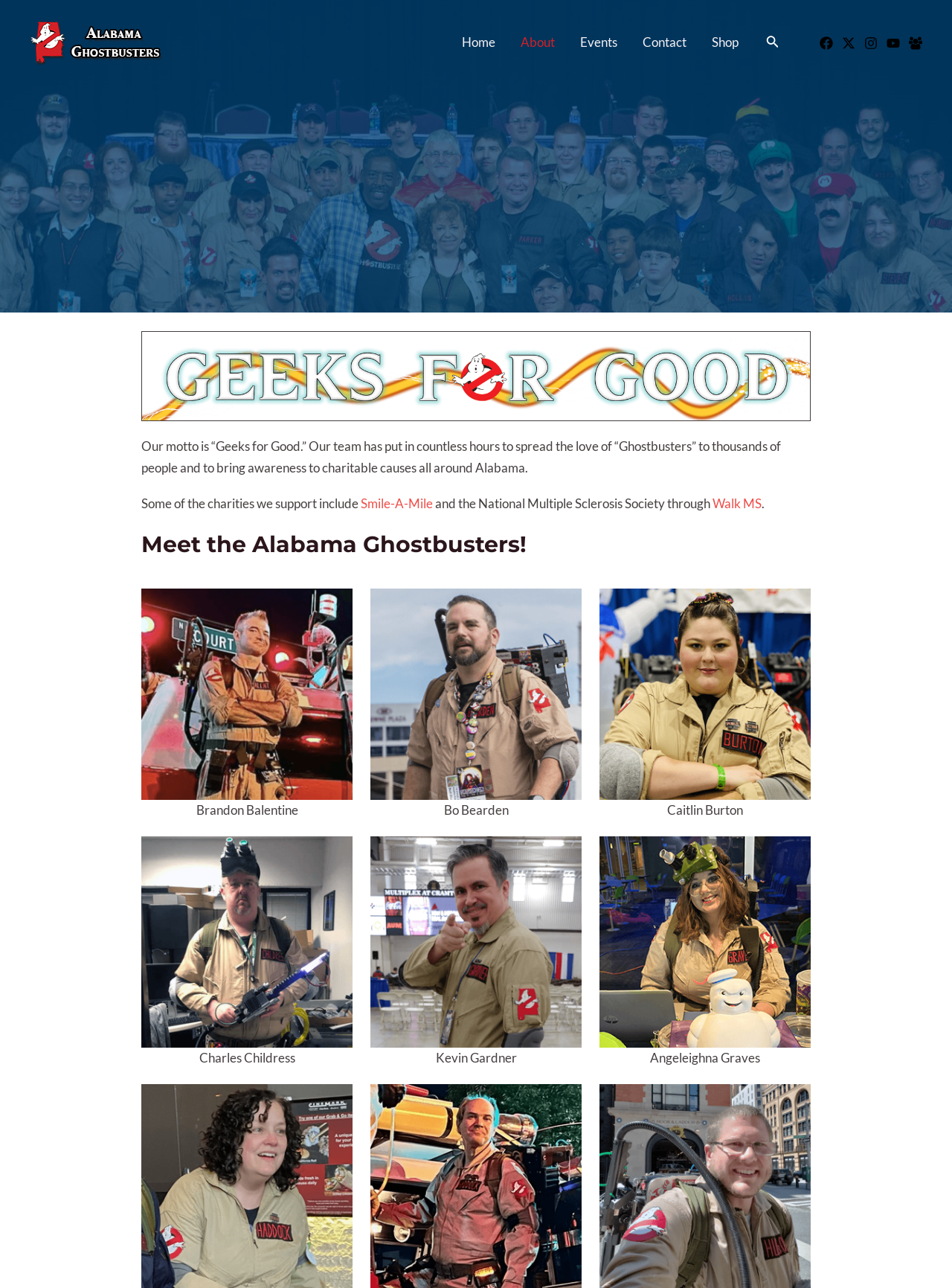Present a detailed account of what is displayed on the webpage.

The webpage is about the Alabama Ghostbusters, a team that spreads the love of Ghostbusters and supports charitable causes. At the top left, there is a link to the Alabama Ghostbusters website. Below it, there is a navigation menu with links to Home, About, Events, Contact, and Shop.

On the top right, there are social media links, including Facebook, Twitter, Instagram, YouTube, and another Facebook link, which is a Facebook Group. The Facebook Group link has an image and a figure below it.

The main content of the page is divided into two sections. The first section has a heading "Our motto is “Geeks for Good.”" followed by a paragraph of text that describes the team's mission and the charities they support, including Smile-A-Mile and the National Multiple Sclerosis Society through Walk MS.

The second section has a heading "Meet the Alabama Ghostbusters!" followed by a series of figures and text blocks that introduce the team members, including Brandon Balentine, Bo Bearden, Caitlin Burton, Charles Childress, Kevin Gardner, and Angeleighna Graves. Each team member has a figure and a text block with their name.